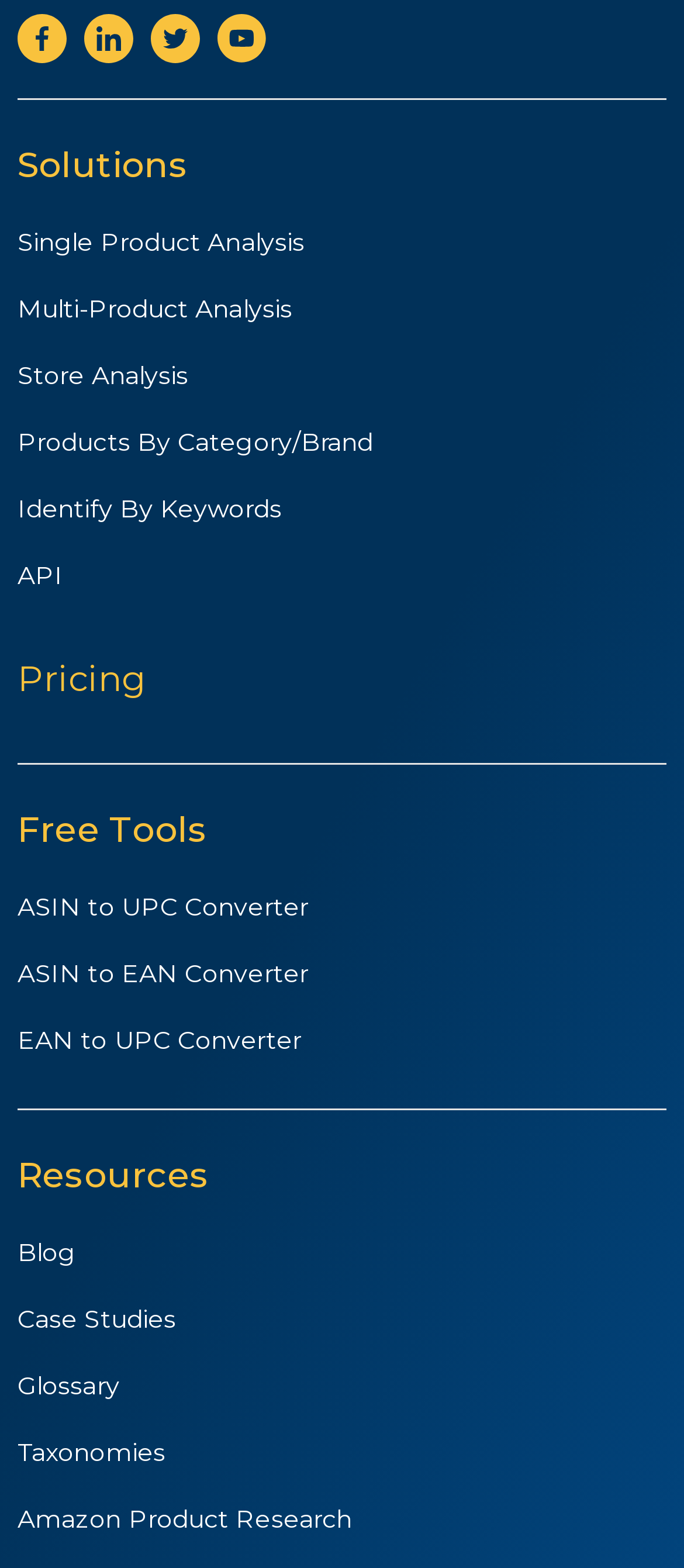Please identify the bounding box coordinates of the area I need to click to accomplish the following instruction: "Click Facebook Logo".

[0.026, 0.018, 0.097, 0.036]